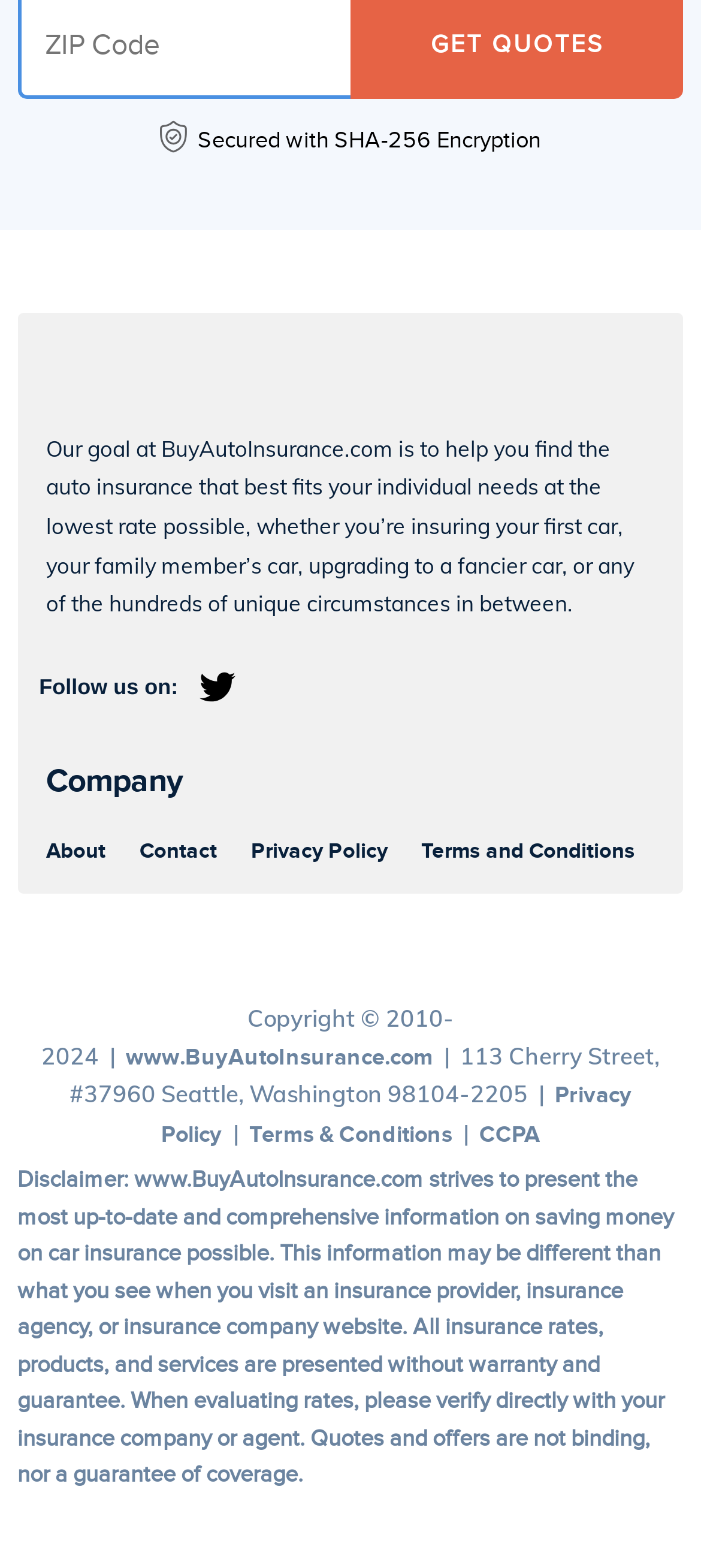From the element description Privacy Policy, predict the bounding box coordinates of the UI element. The coordinates must be specified in the format (top-left x, top-left y, bottom-right x, bottom-right y) and should be within the 0 to 1 range.

[0.229, 0.69, 0.901, 0.731]